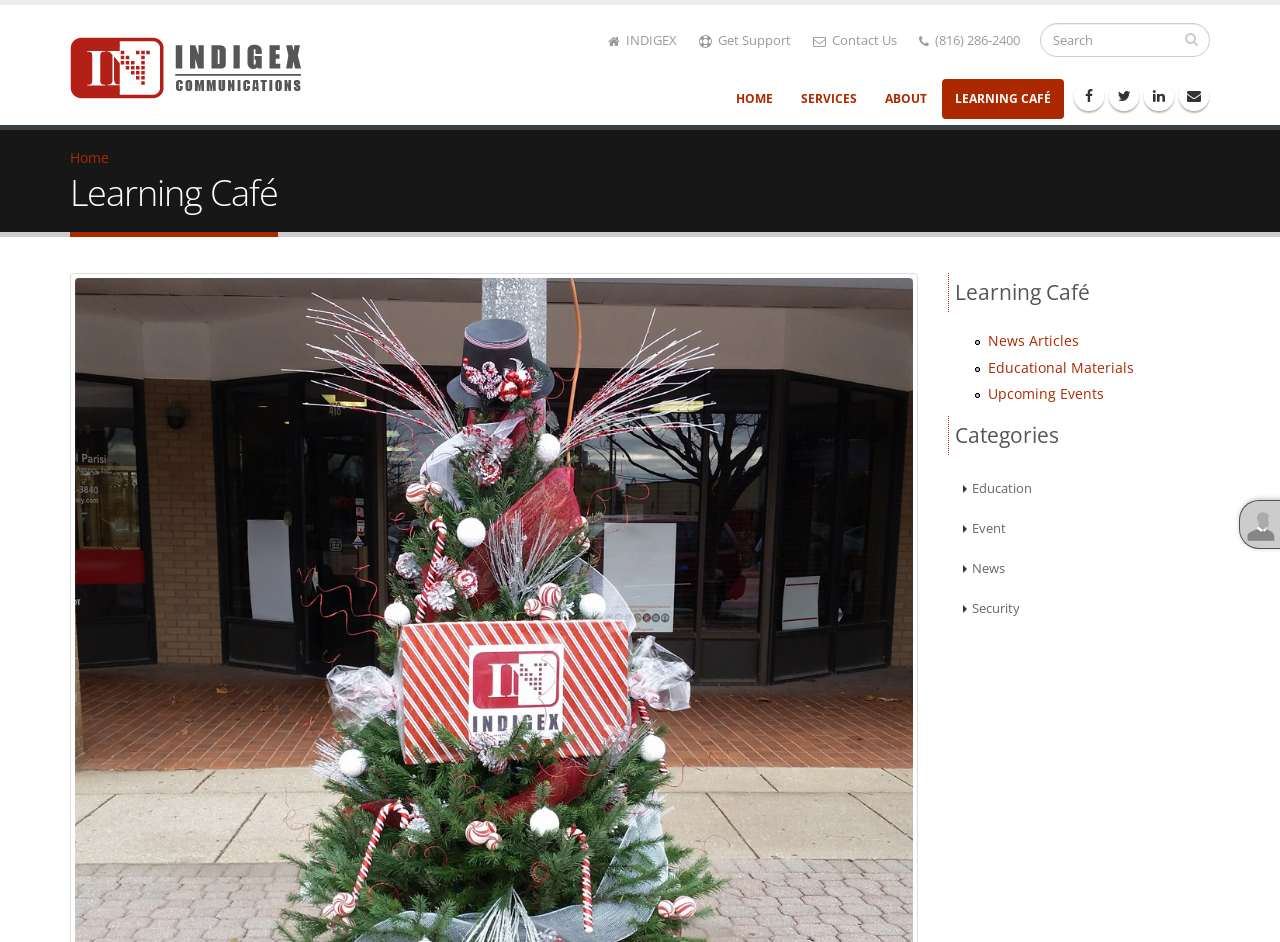Show me the bounding box coordinates of the clickable region to achieve the task as per the instruction: "Go to Home page".

[0.055, 0.06, 0.254, 0.08]